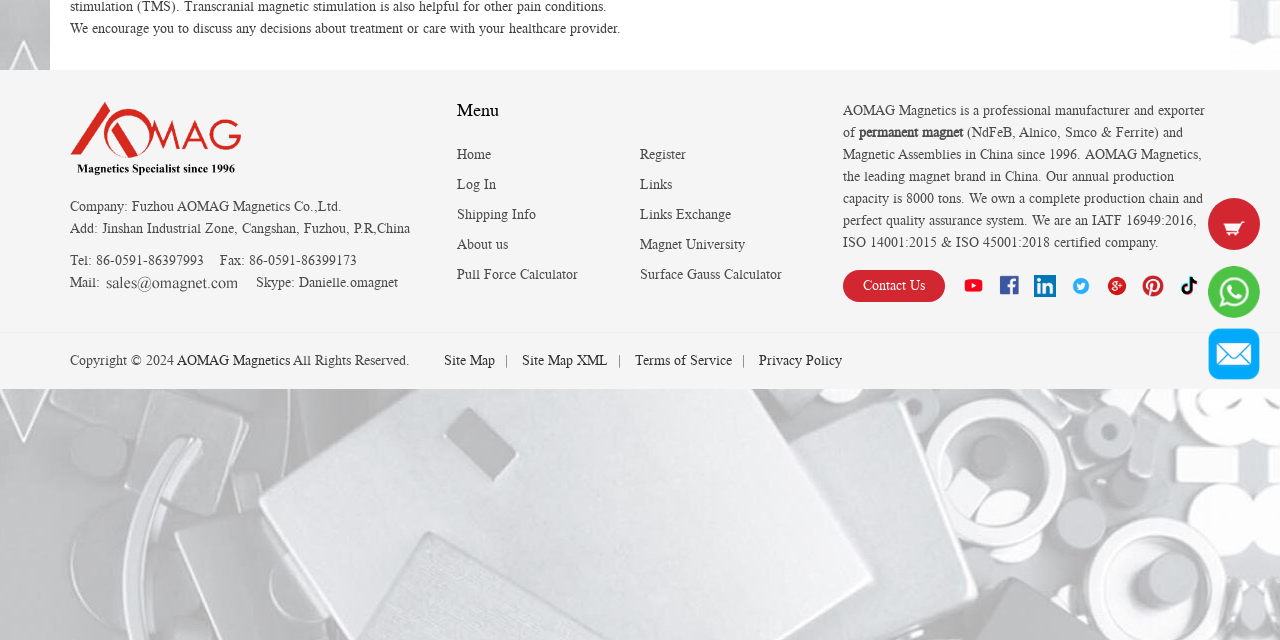Locate the bounding box for the described UI element: "Home". Ensure the coordinates are four float numbers between 0 and 1, formatted as [left, top, right, bottom].

[0.357, 0.23, 0.383, 0.253]